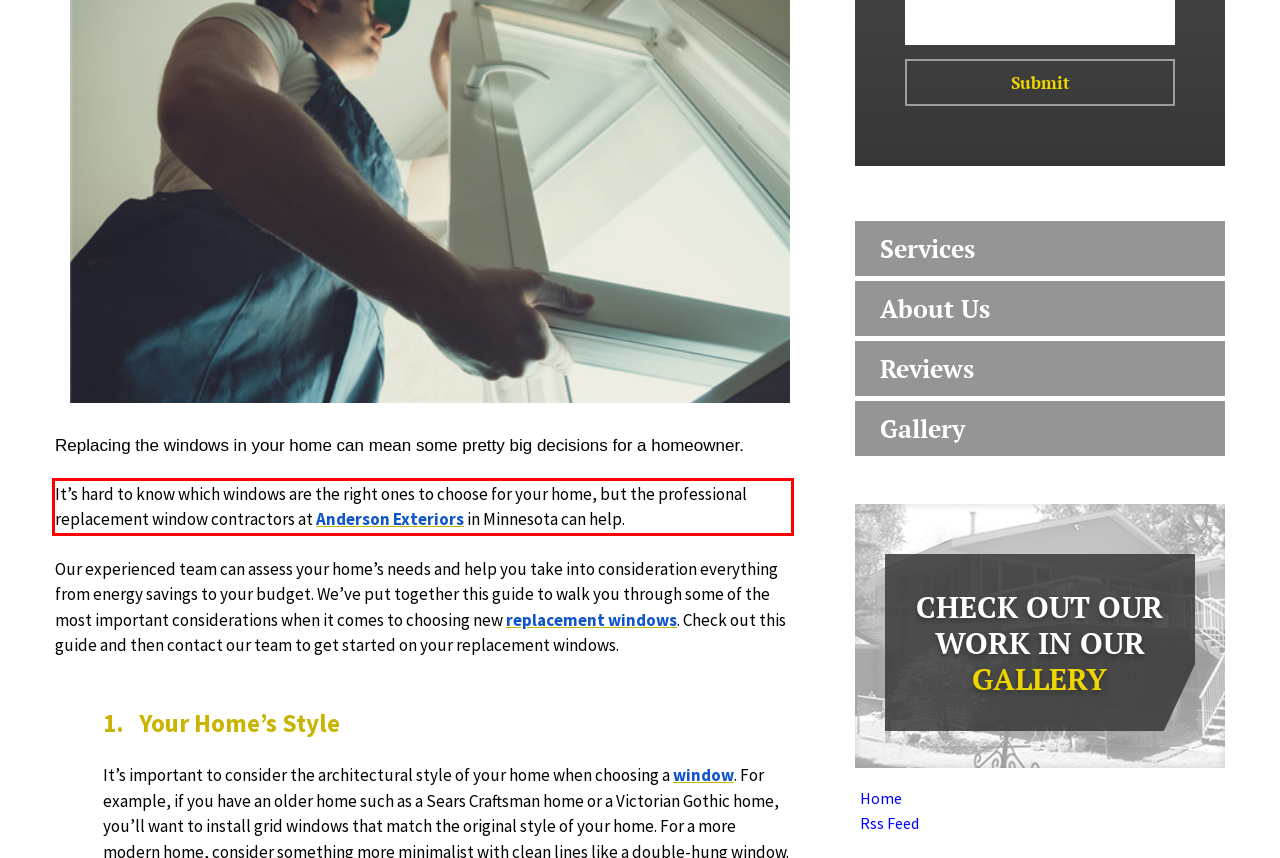Please examine the webpage screenshot containing a red bounding box and use OCR to recognize and output the text inside the red bounding box.

It’s hard to know which windows are the right ones to choose for your home, but the professional replacement window contractors at Anderson Exteriors in Minnesota can help.